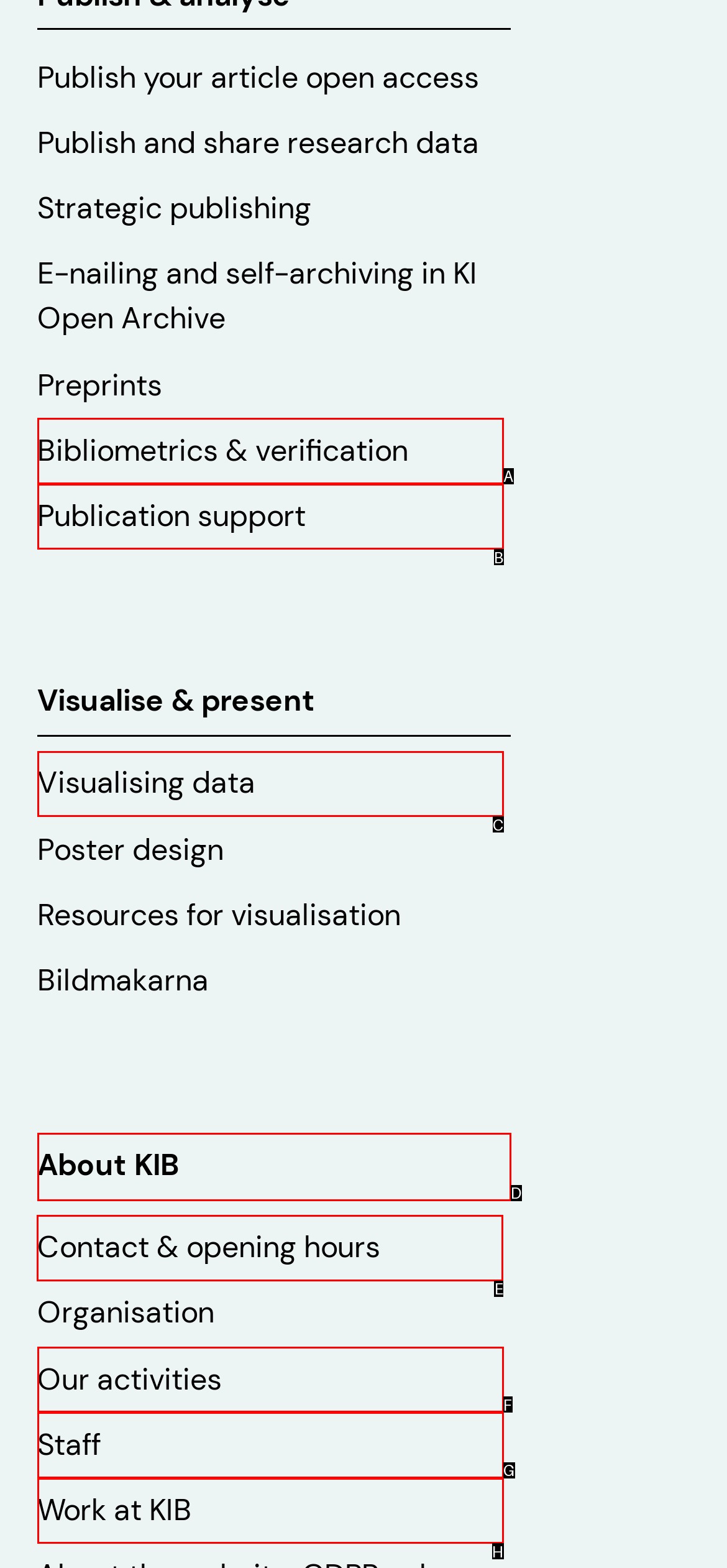Which UI element's letter should be clicked to achieve the task: Contact & opening hours
Provide the letter of the correct choice directly.

E